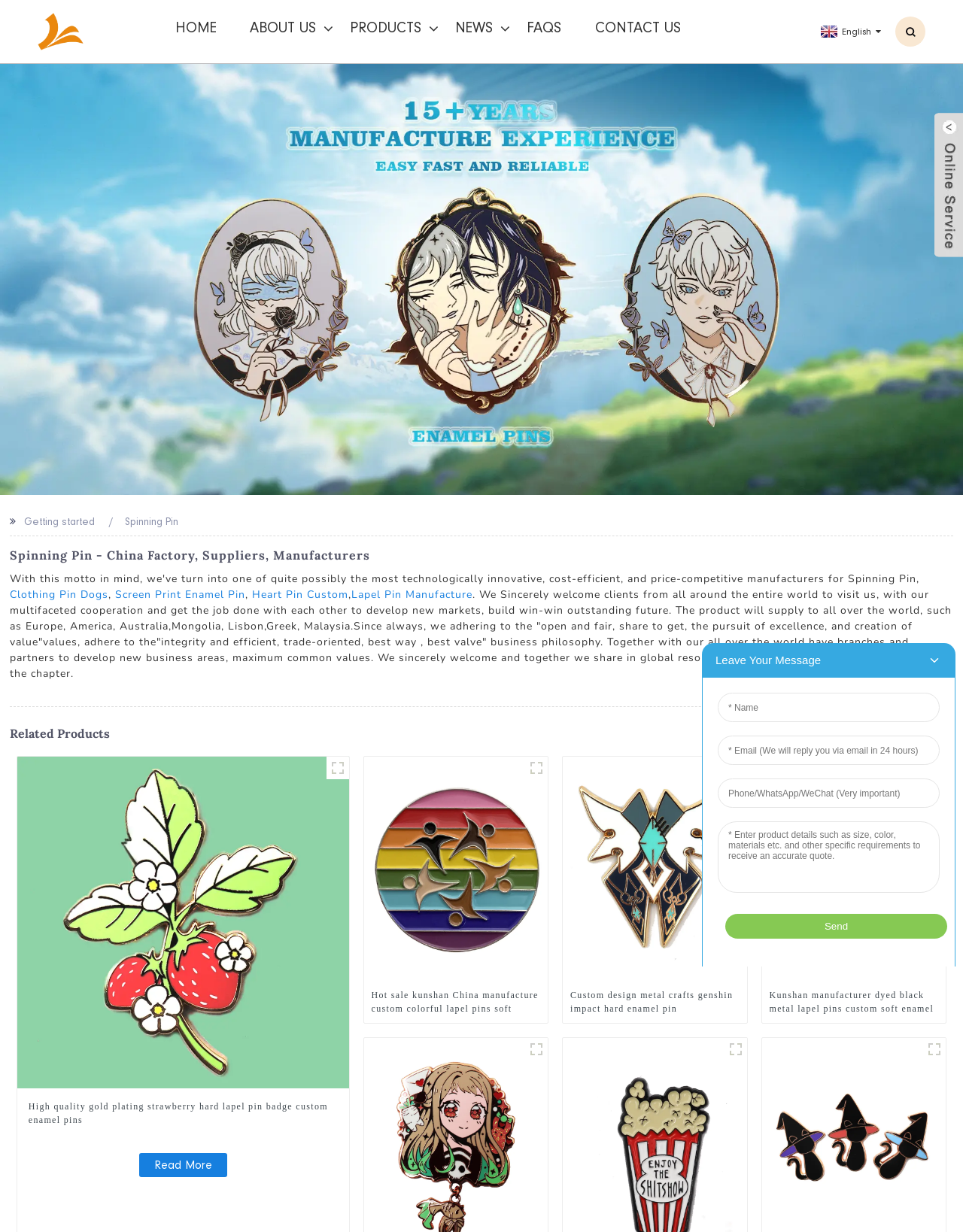Give the bounding box coordinates for this UI element: "About Us". The coordinates should be four float numbers between 0 and 1, arranged as [left, top, right, bottom].

[0.252, 0.013, 0.336, 0.032]